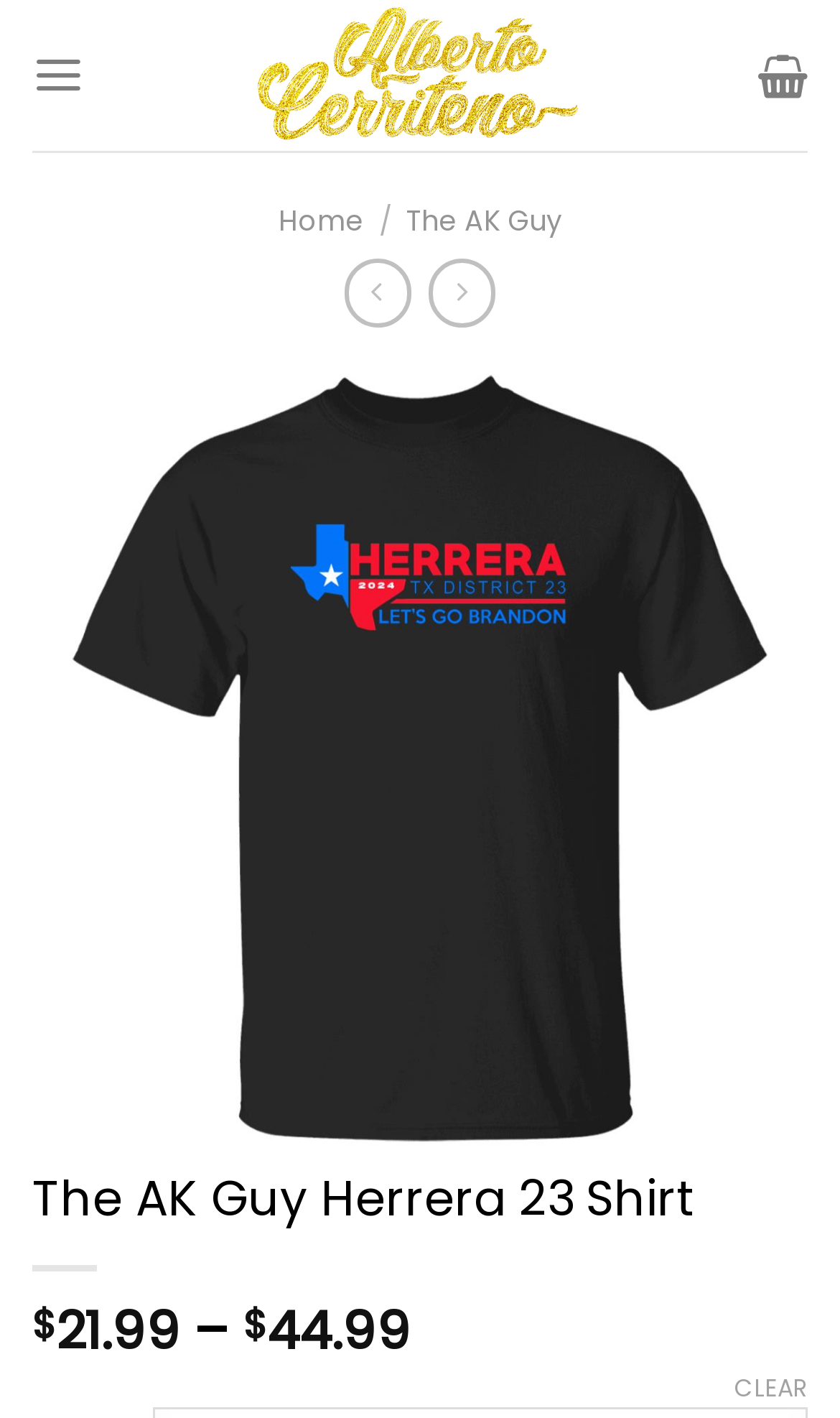What is the price range of the shirt?
Look at the screenshot and respond with a single word or phrase.

$21.99 - $44.99